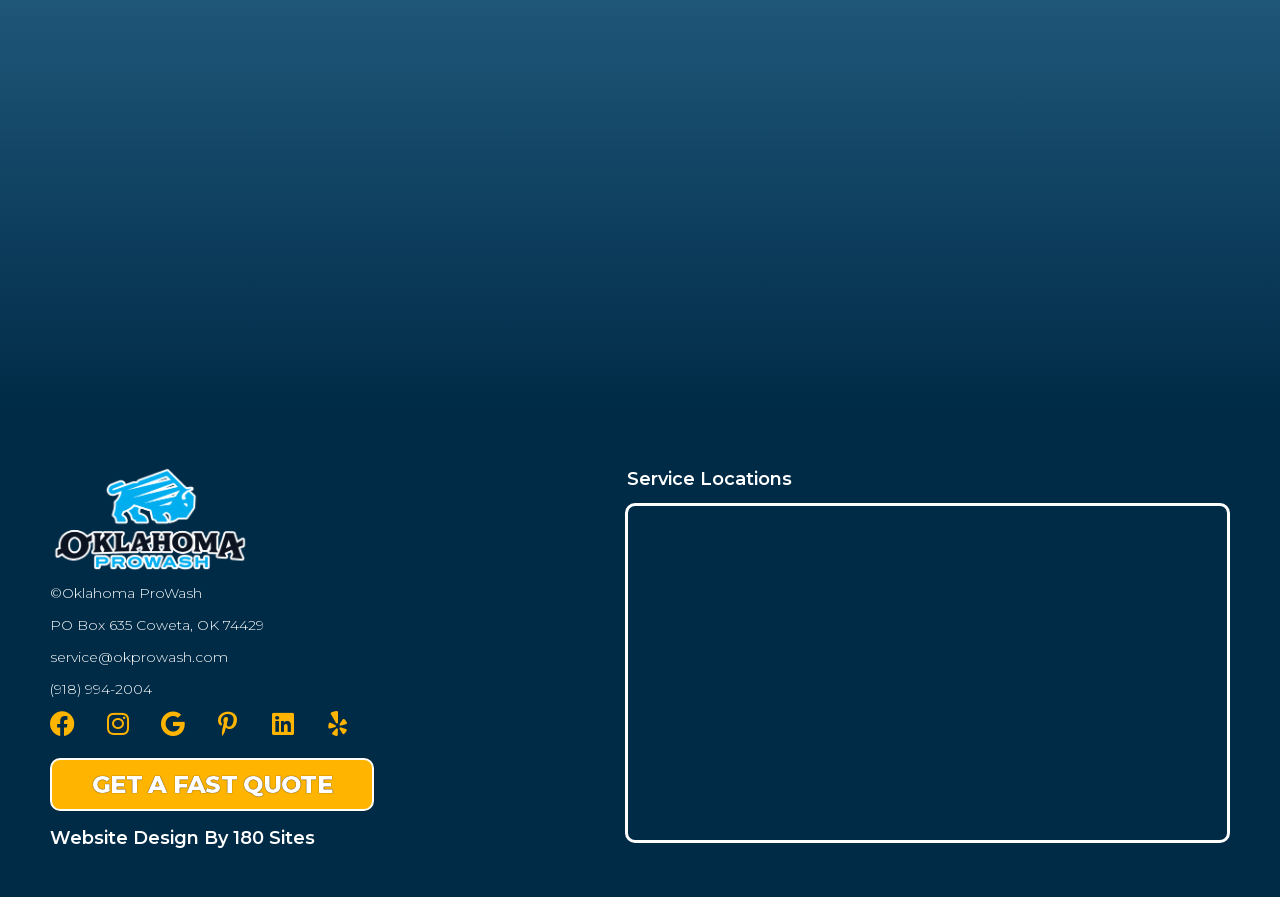Can you find the bounding box coordinates of the area I should click to execute the following instruction: "Contact us through service@okprowash.com"?

[0.039, 0.722, 0.178, 0.742]